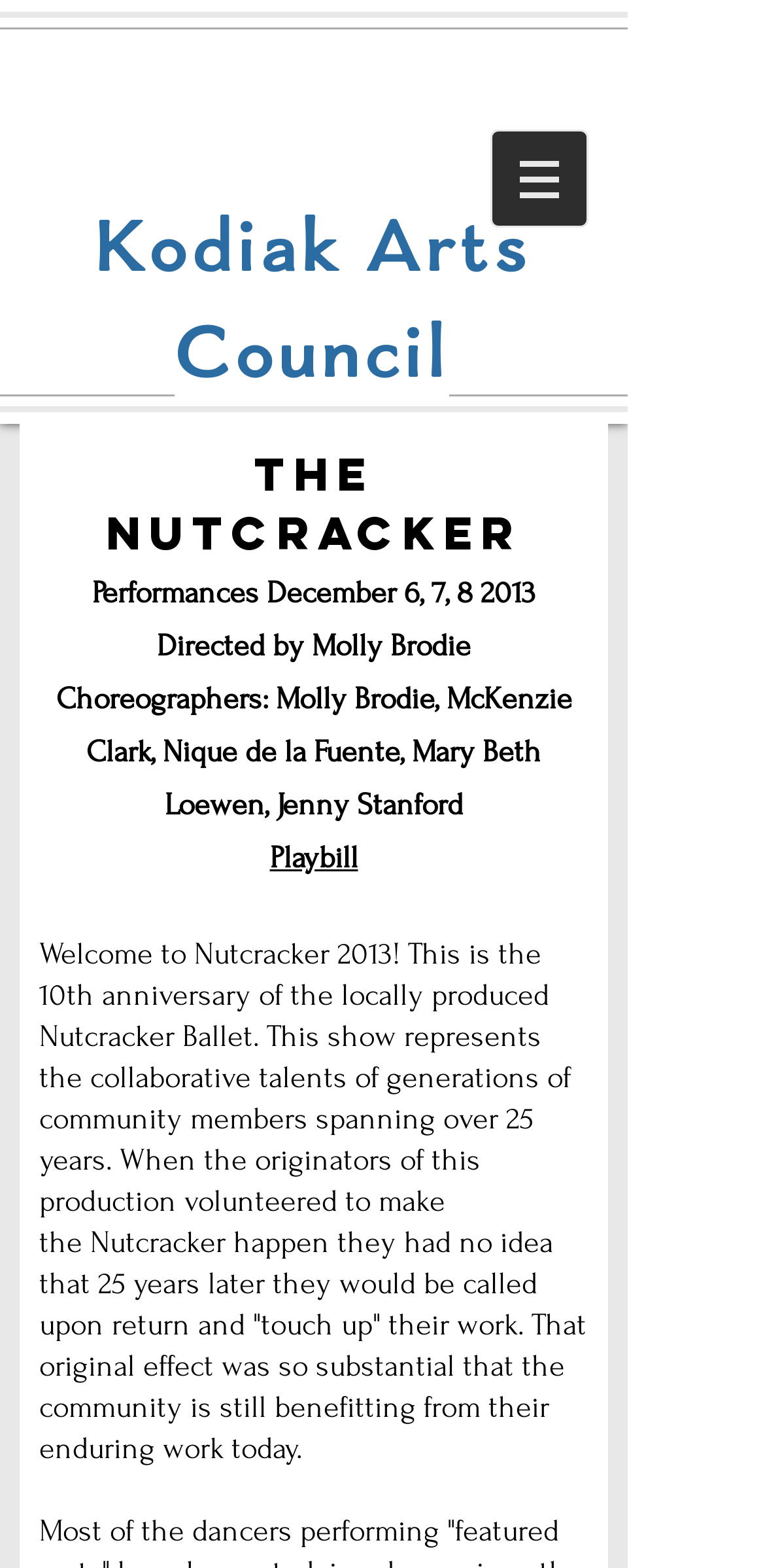Can you find and provide the main heading text of this webpage?

Kodiak Arts Council